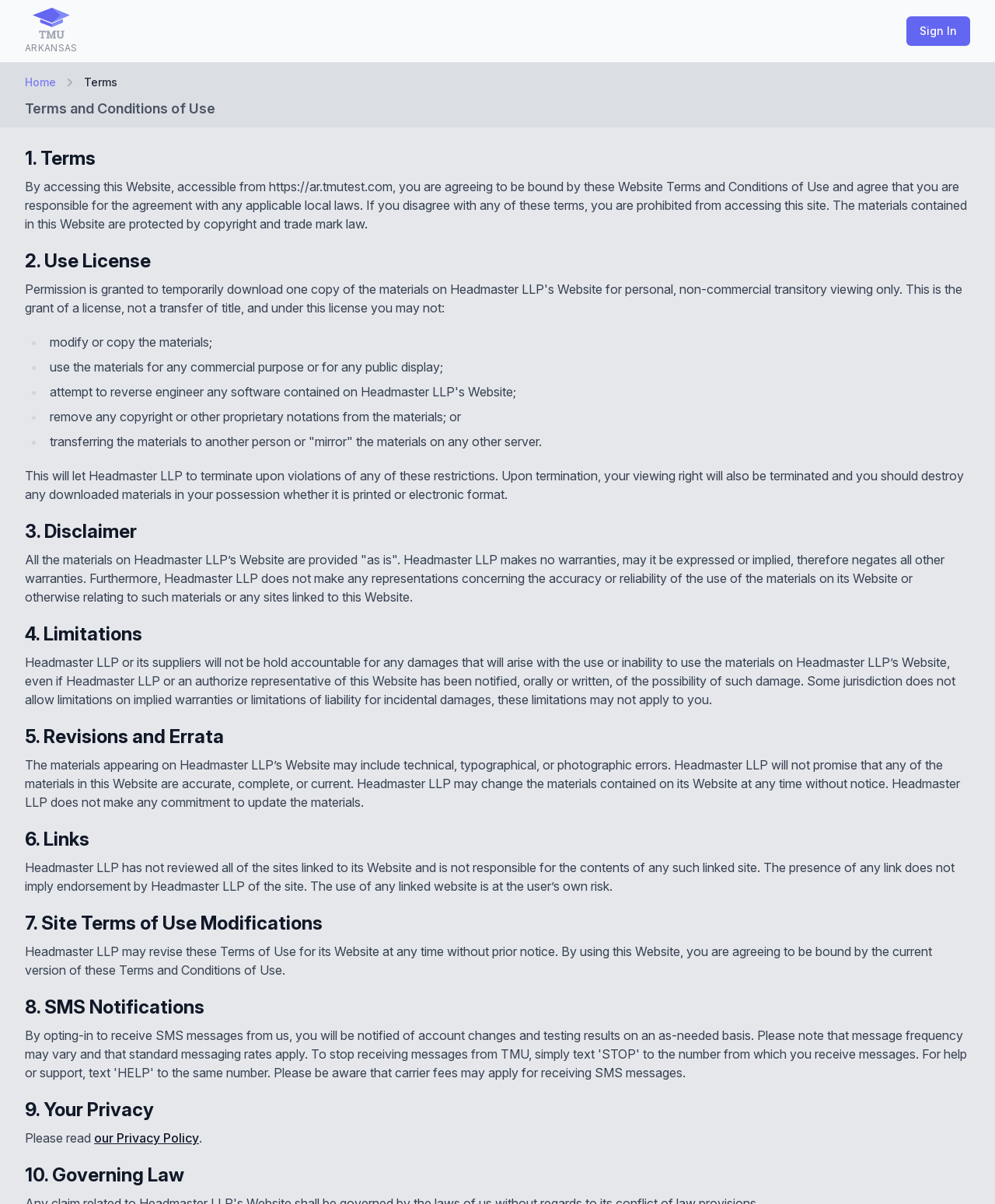Please give a succinct answer using a single word or phrase:
What is the consequence of violating the terms?

Termination of viewing right